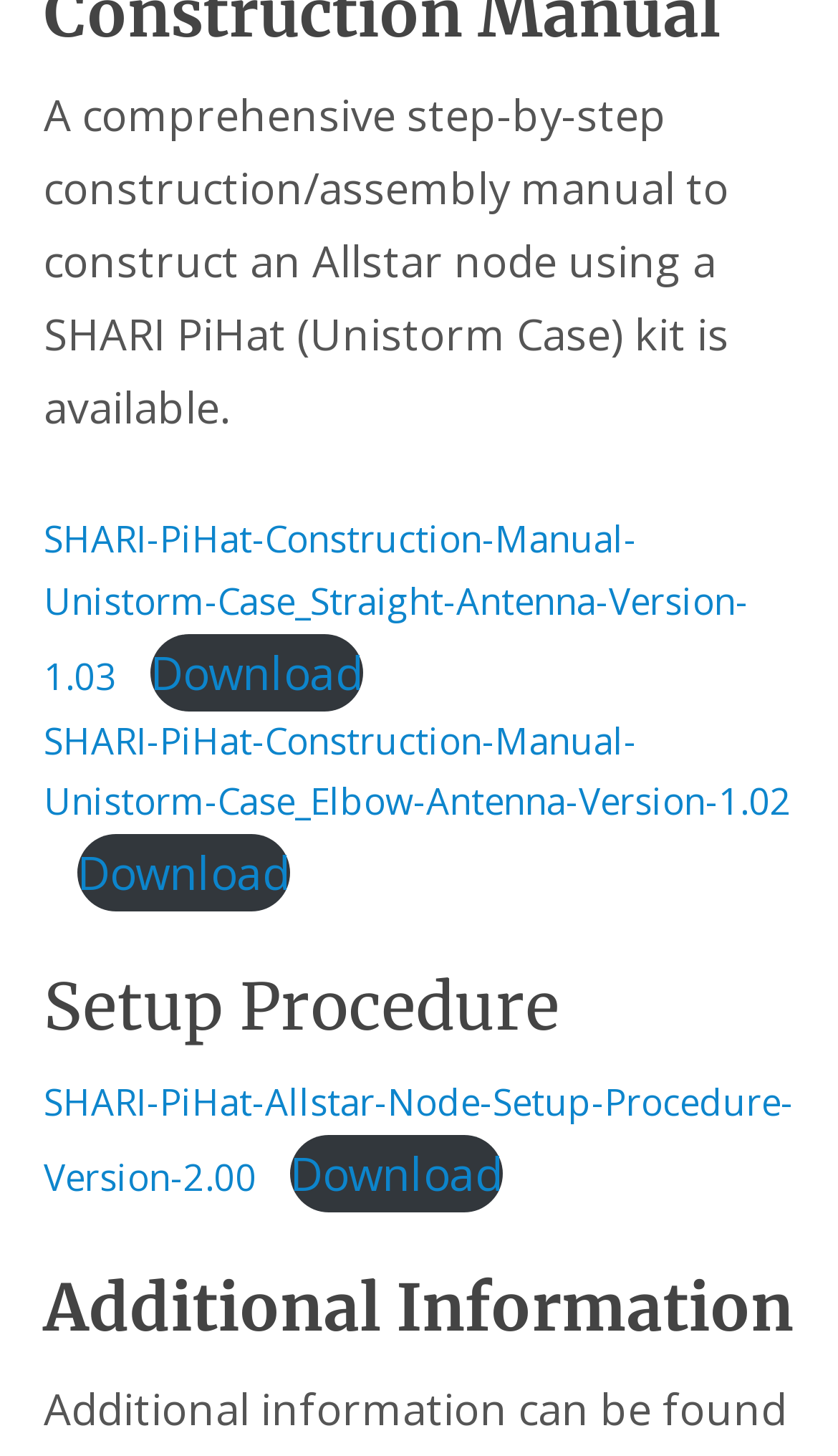Determine the bounding box of the UI component based on this description: "Download". The bounding box coordinates should be four float values between 0 and 1, i.e., [left, top, right, bottom].

[0.18, 0.435, 0.433, 0.488]